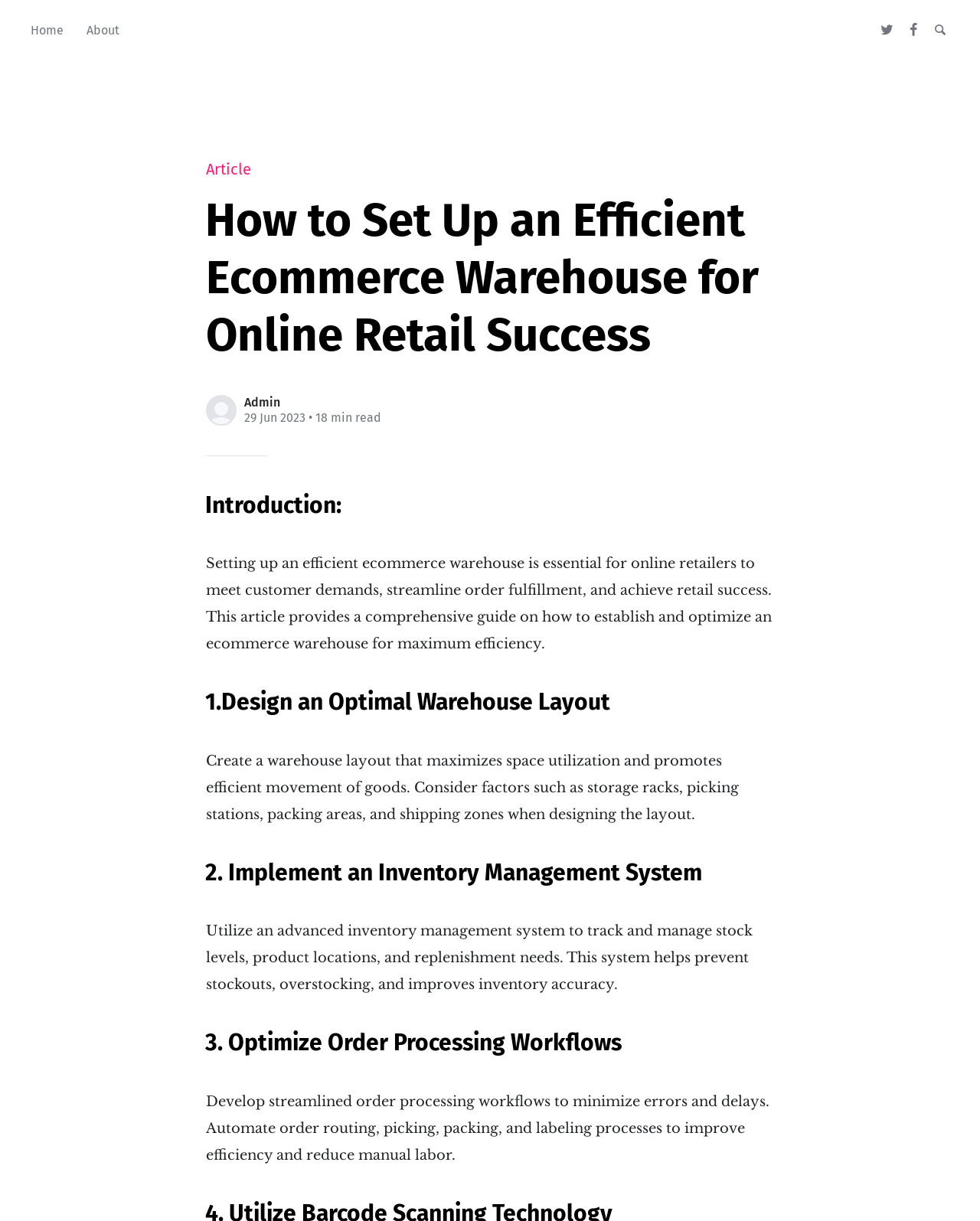Provide the bounding box coordinates of the HTML element described as: "Home". The bounding box coordinates should be four float numbers between 0 and 1, i.e., [left, top, right, bottom].

[0.031, 0.013, 0.065, 0.038]